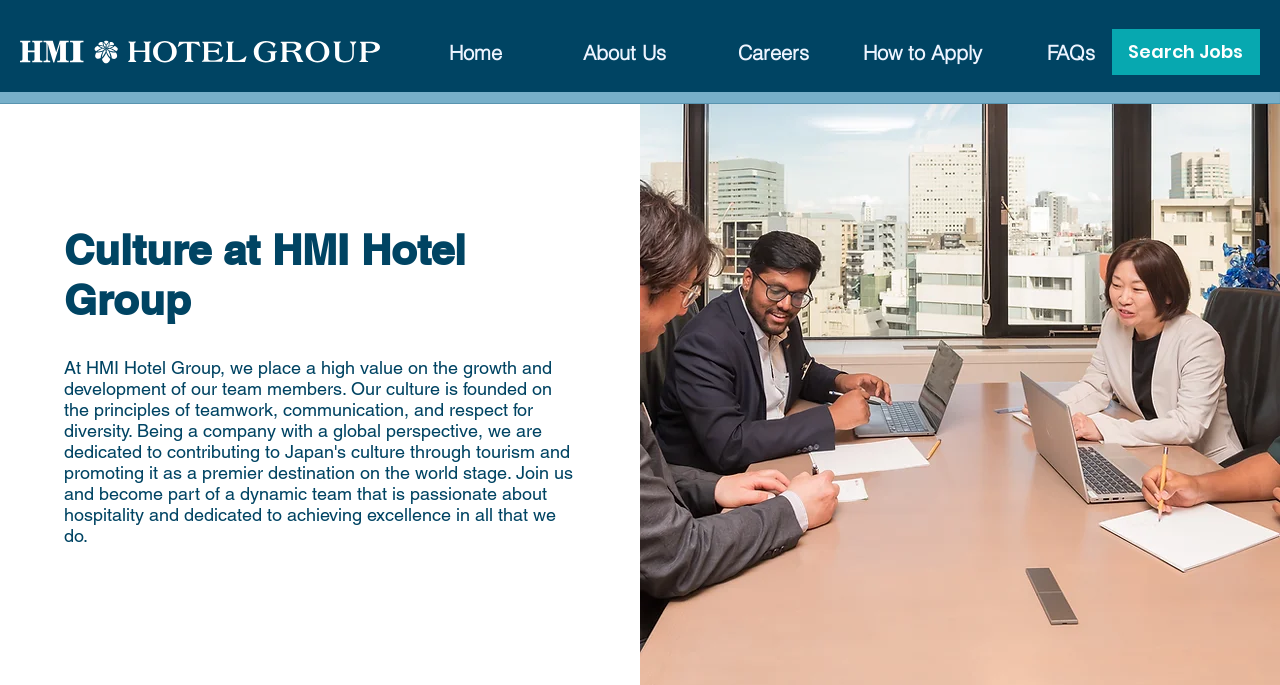Detail the features and information presented on the webpage.

The webpage is about the corporate culture of HMI Hotel Group, emphasizing the importance of teamwork, communication, and respect. At the top left, there is a link with no text. To the right of this link, a navigation menu labeled "Site" is situated, containing five links: "Home", "About Us", "Careers", "How to Apply", and "FAQs". These links are aligned horizontally and take up most of the top section of the page.

Below the navigation menu, a prominent heading "Culture at HMI Hotel Group" is centered, occupying a significant portion of the page. This heading is likely the main title of the webpage.

On the top right, there is a separate link labeled "Search Jobs". This link is positioned above the main content area, which is dominated by the "Culture at HMI Hotel Group" heading.